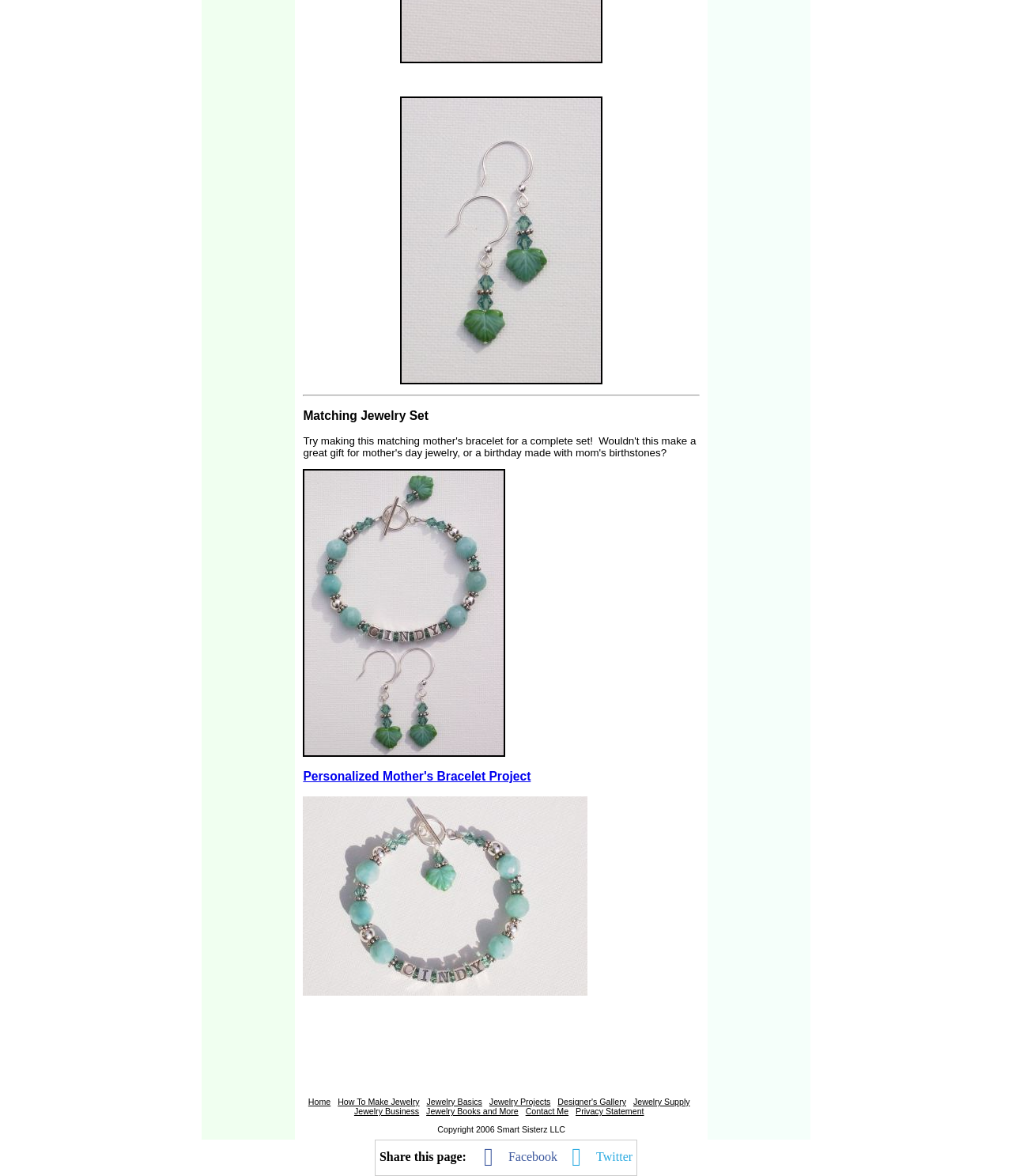Based on the element description: "Contact Me", identify the UI element and provide its bounding box coordinates. Use four float numbers between 0 and 1, [left, top, right, bottom].

[0.519, 0.941, 0.562, 0.949]